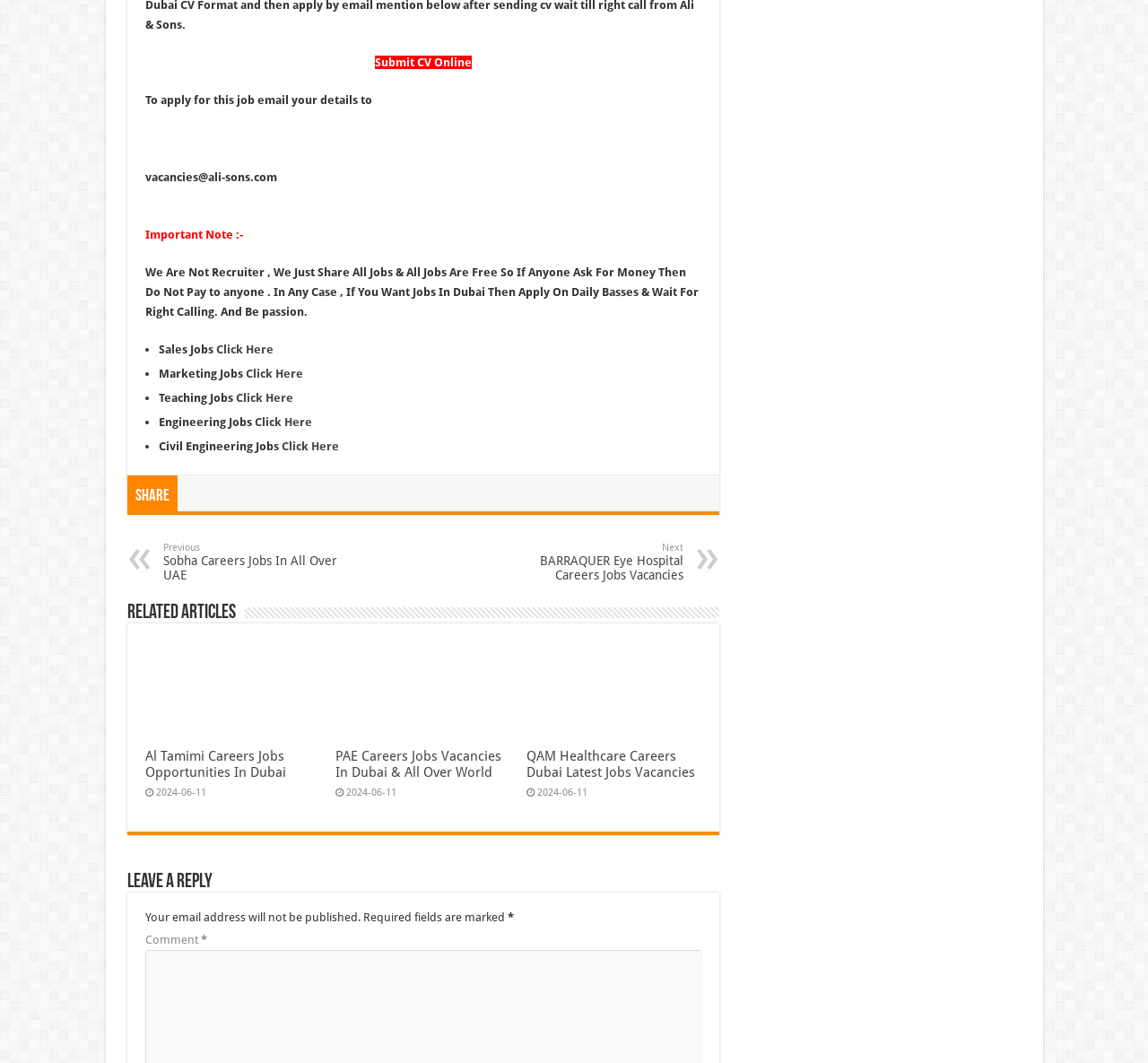Please identify the bounding box coordinates of the area that needs to be clicked to follow this instruction: "Click Submit CV Online".

[0.326, 0.052, 0.411, 0.065]